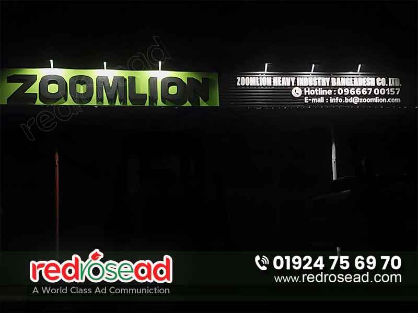Provide a one-word or one-phrase answer to the question:
Who designed the advertisement?

redrosead